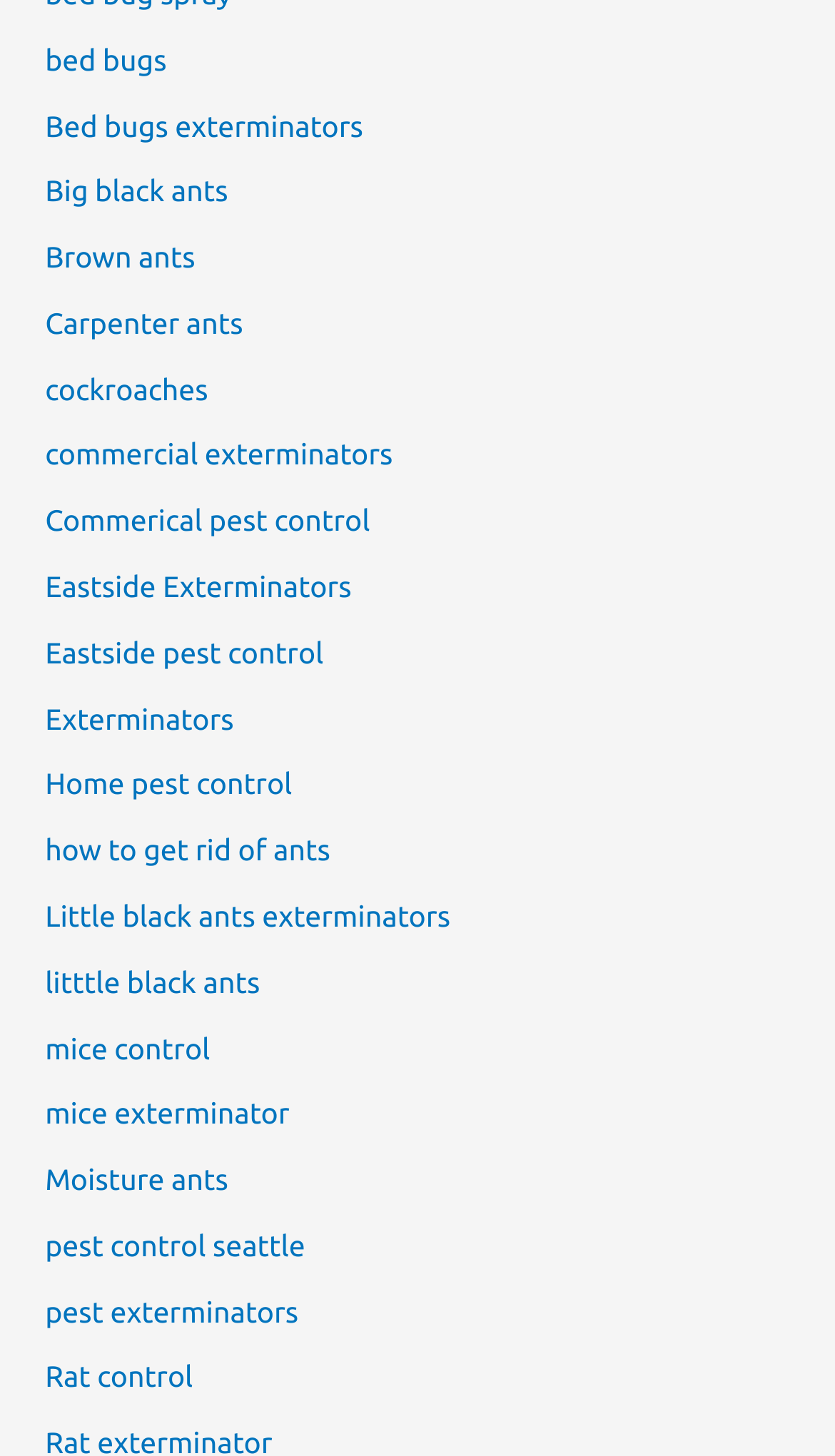Indicate the bounding box coordinates of the element that needs to be clicked to satisfy the following instruction: "Discover Eastside pest control services". The coordinates should be four float numbers between 0 and 1, i.e., [left, top, right, bottom].

[0.054, 0.436, 0.387, 0.46]